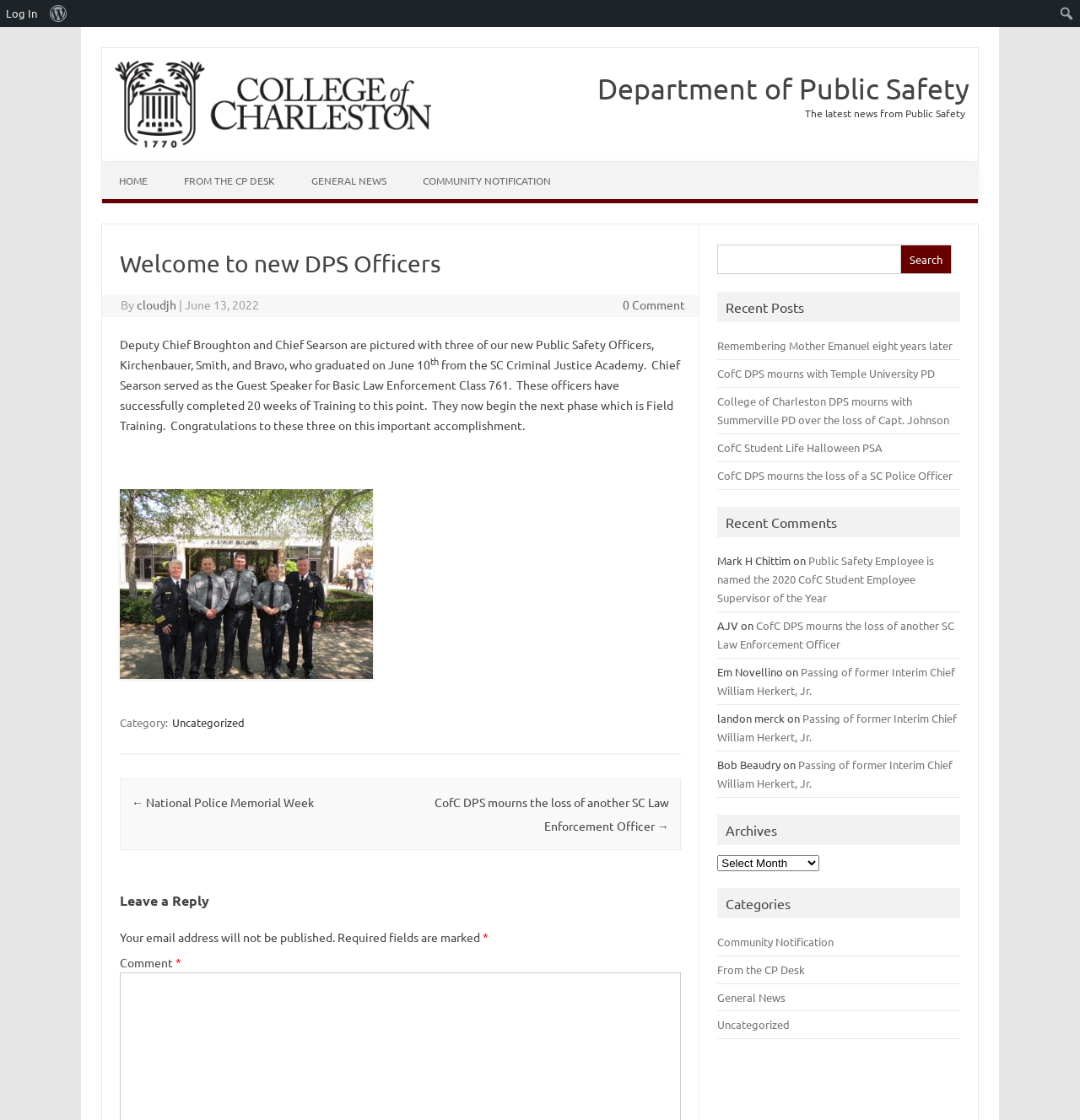Identify and provide the bounding box for the element described by: "CofC Student Life Halloween PSA".

[0.664, 0.393, 0.817, 0.406]